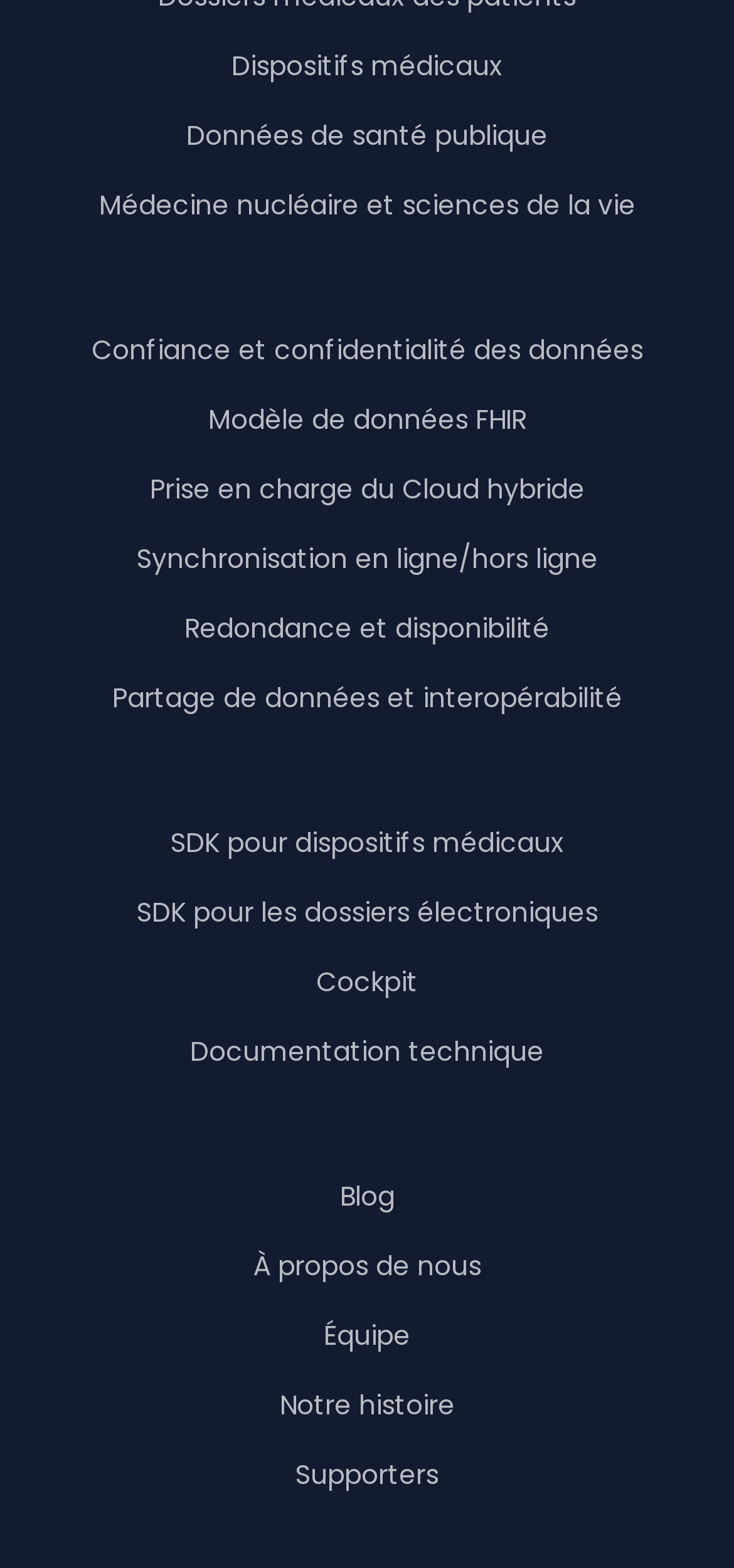Using the given description, provide the bounding box coordinates formatted as (top-left x, top-left y, bottom-right x, bottom-right y), with all values being floating point numbers between 0 and 1. Description: Notre histoire

[0.381, 0.884, 0.619, 0.909]